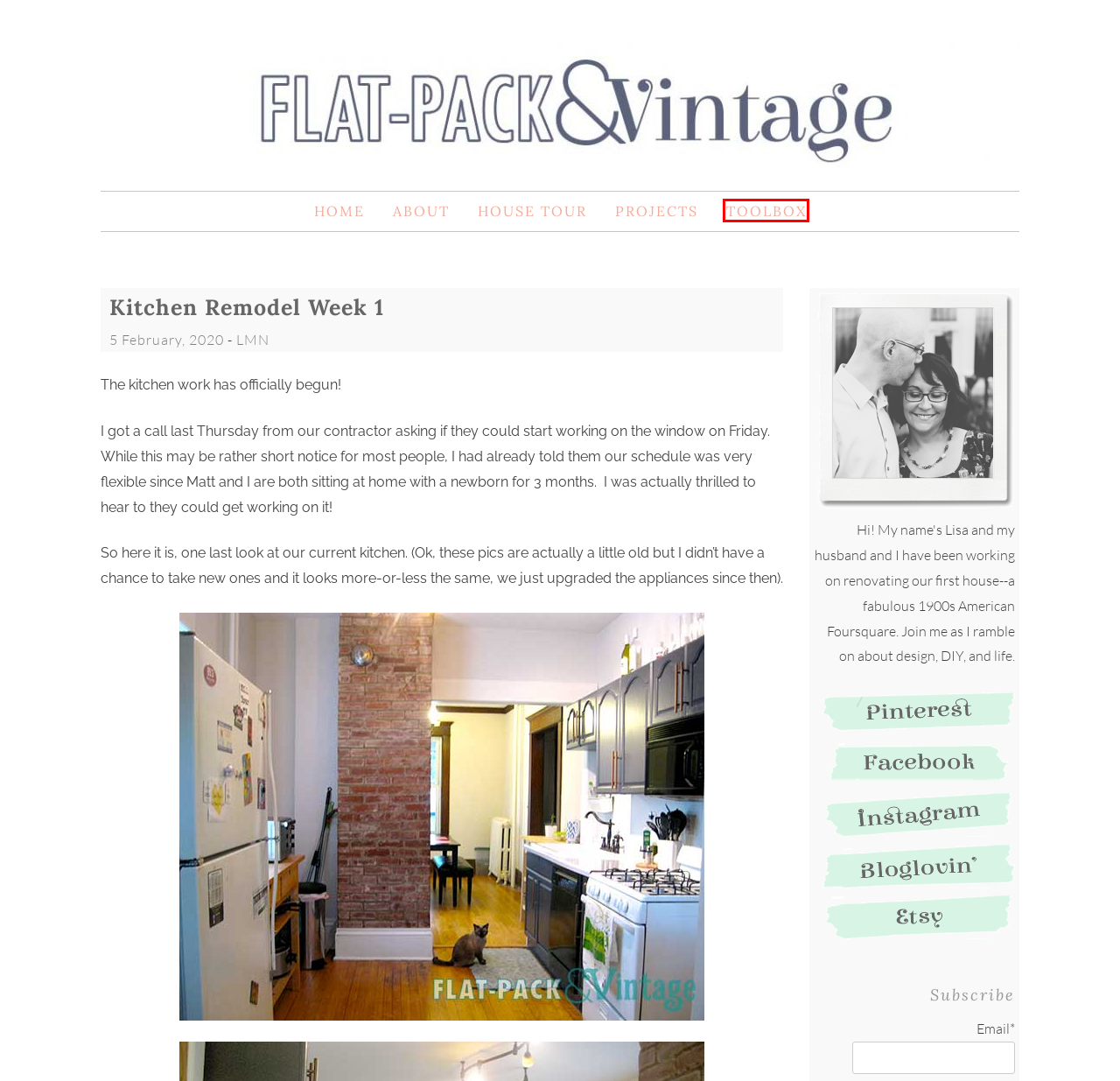You have a screenshot of a webpage with a red bounding box around an element. Select the webpage description that best matches the new webpage after clicking the element within the red bounding box. Here are the descriptions:
A. Toolbox | Flat-Pack & Vintage
B. About | Flat-Pack & Vintage
C. Life, the Universe + Everything | Flat-Pack & Vintage
D. Projects | Flat-Pack & Vintage
E. House Tour | Flat-Pack & Vintage
F. LMN | Flat-Pack & Vintage
G. Flat-Pack & Vintage | DIY, Design, and Declutter
H. Interiors | Flat-Pack & Vintage

A